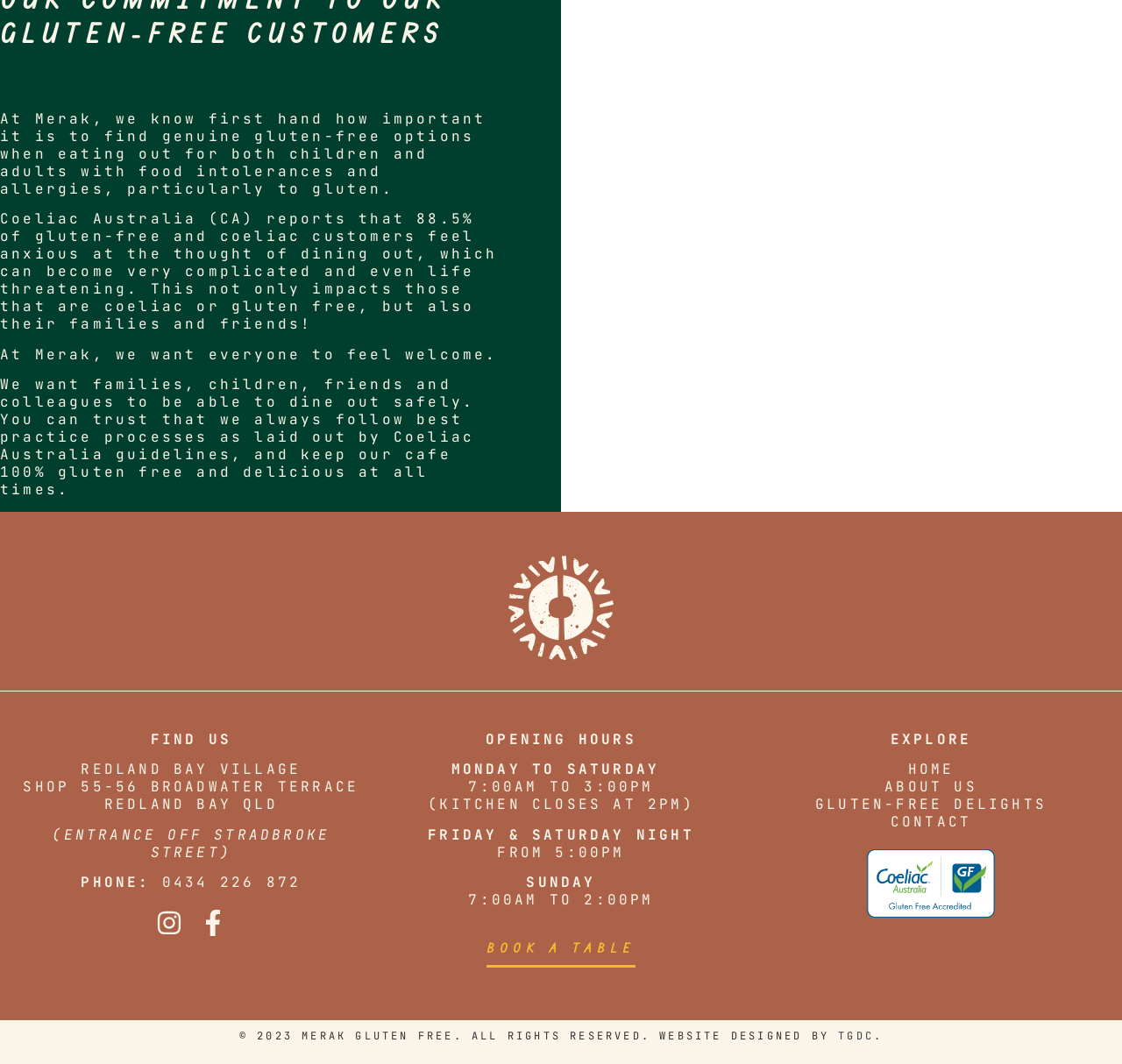What is the purpose of the cafe?
Answer the question with a detailed explanation, including all necessary information.

The purpose of the cafe can be inferred from the text at the top of the page, which mentions the importance of finding genuine gluten-free options when eating out, and states that the cafe wants to provide a safe and welcoming environment for people with gluten intolerance and allergies.